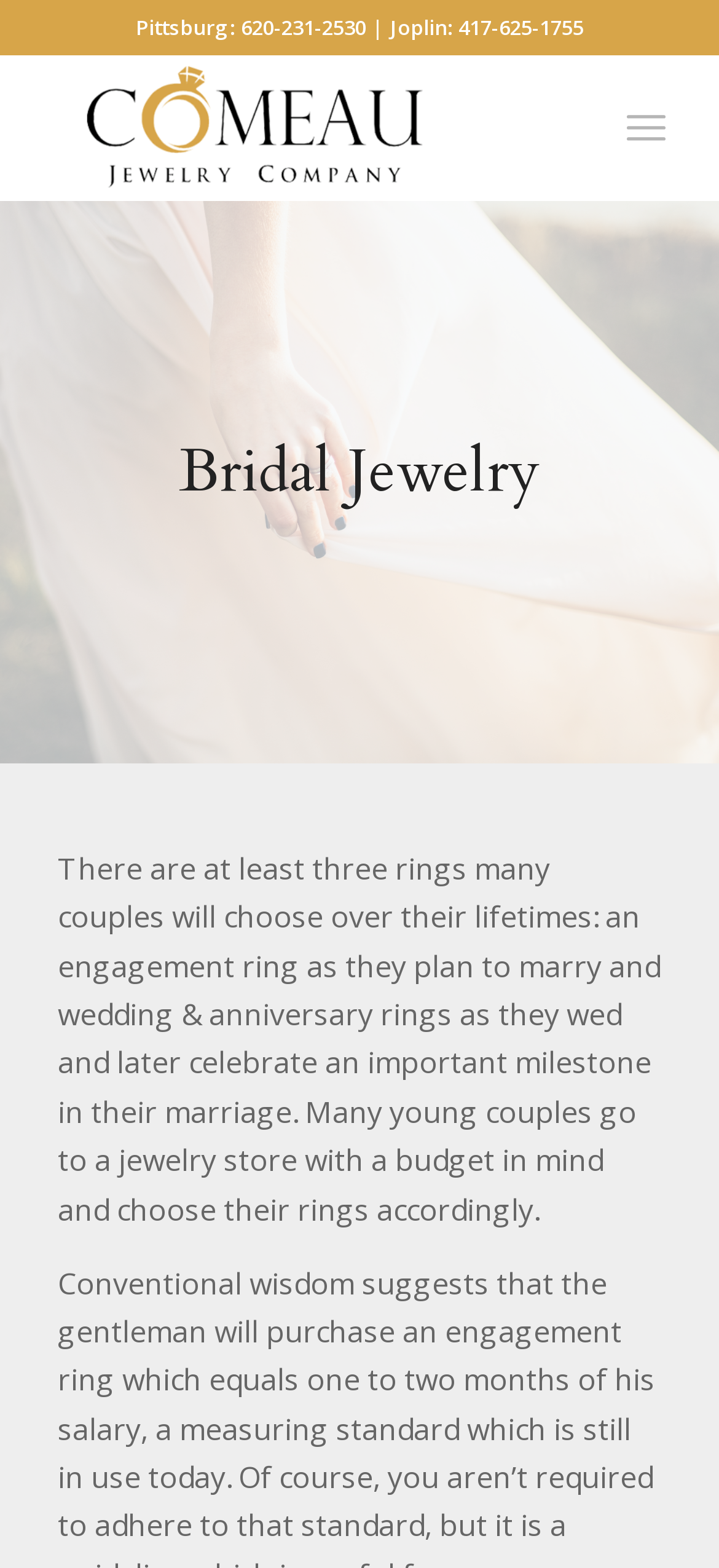Respond concisely with one word or phrase to the following query:
What is the topic of the main content?

Bridal Jewelry